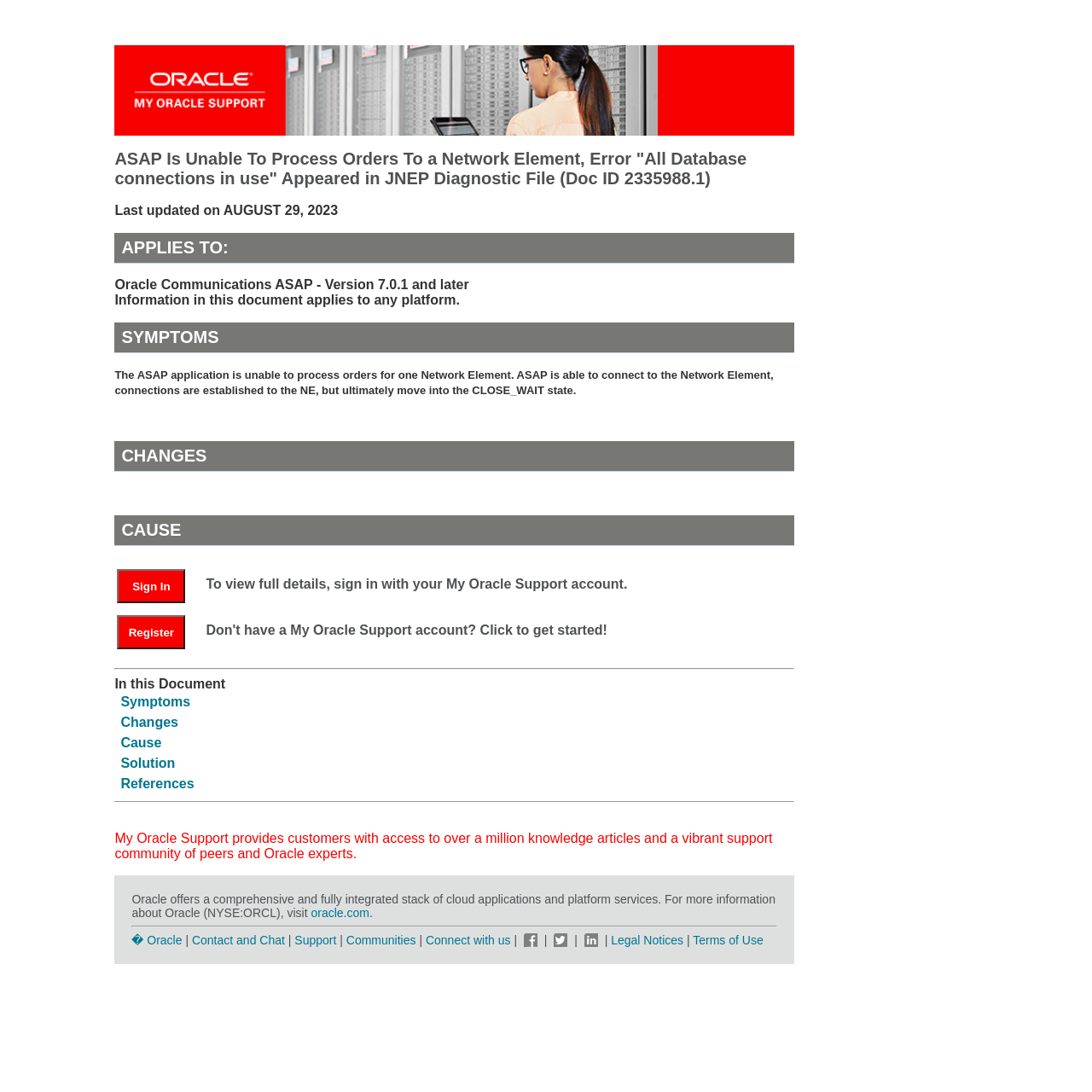Provide a short, one-word or phrase answer to the question below:
What is the name of the support banner?

My Oracle Support Banner